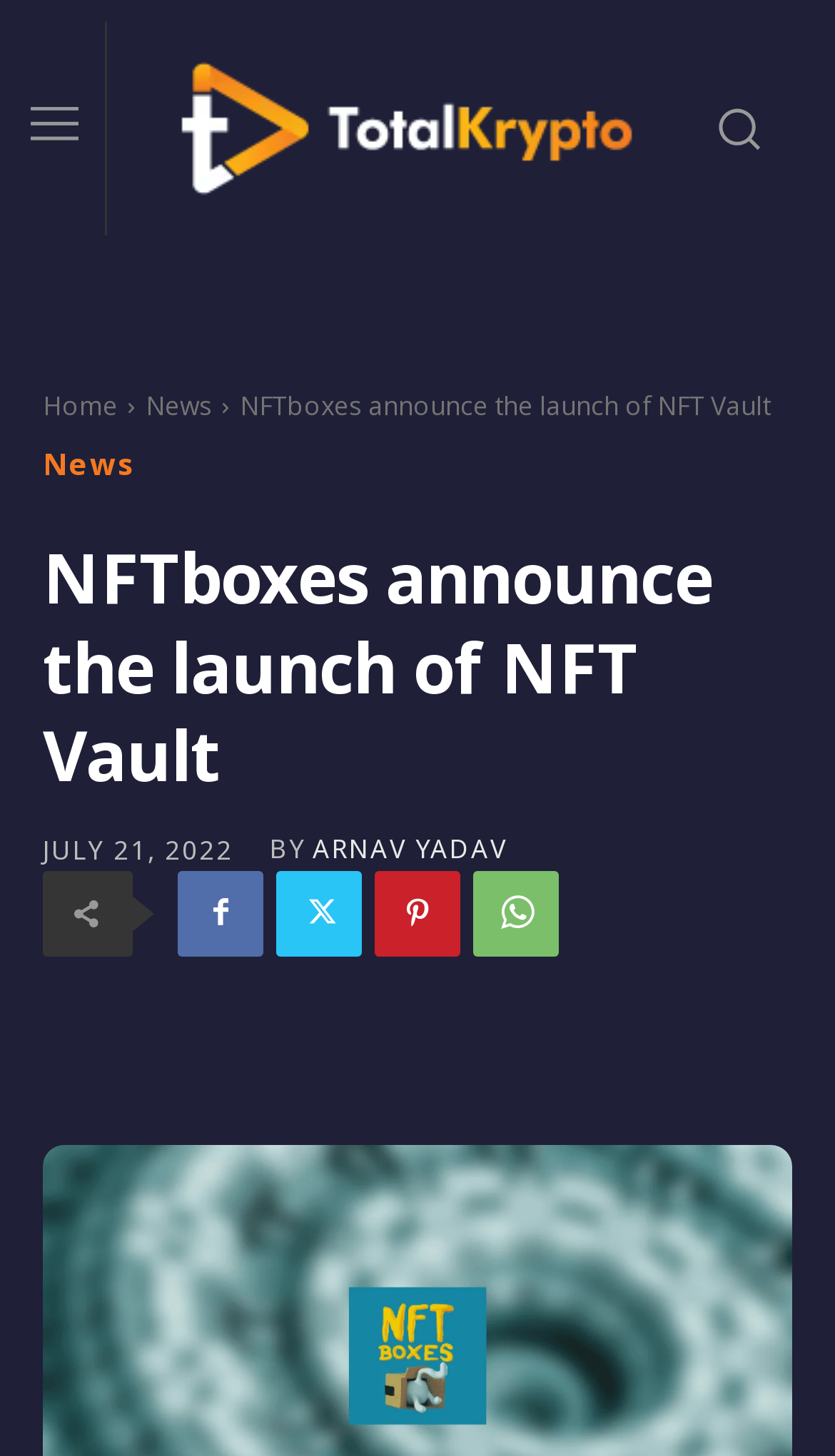Determine the bounding box coordinates of the region to click in order to accomplish the following instruction: "Read the news". Provide the coordinates as four float numbers between 0 and 1, specifically [left, top, right, bottom].

[0.174, 0.266, 0.254, 0.291]